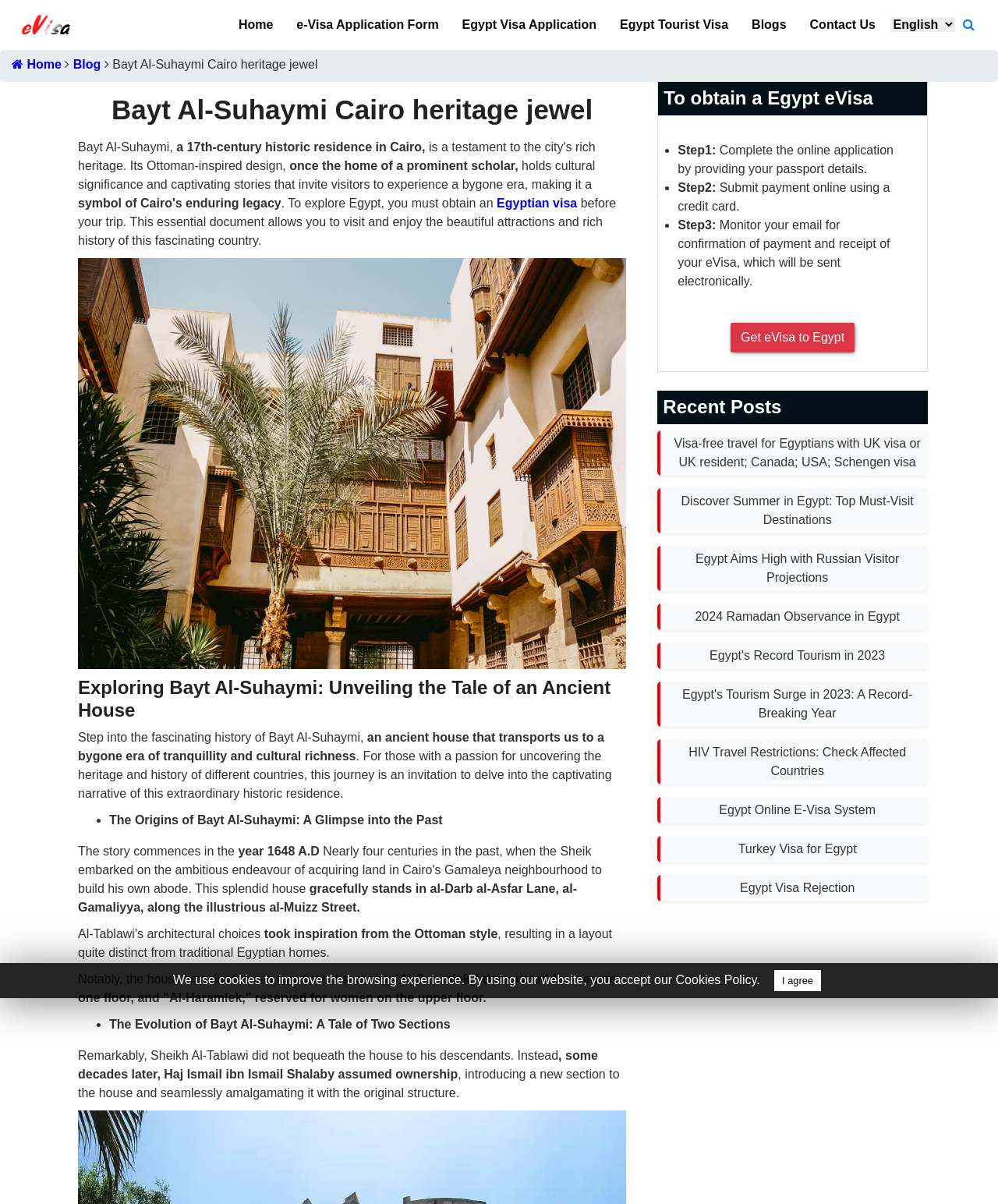Please specify the bounding box coordinates of the area that should be clicked to accomplish the following instruction: "Get an eVisa to Egypt". The coordinates should consist of four float numbers between 0 and 1, i.e., [left, top, right, bottom].

[0.732, 0.268, 0.856, 0.293]